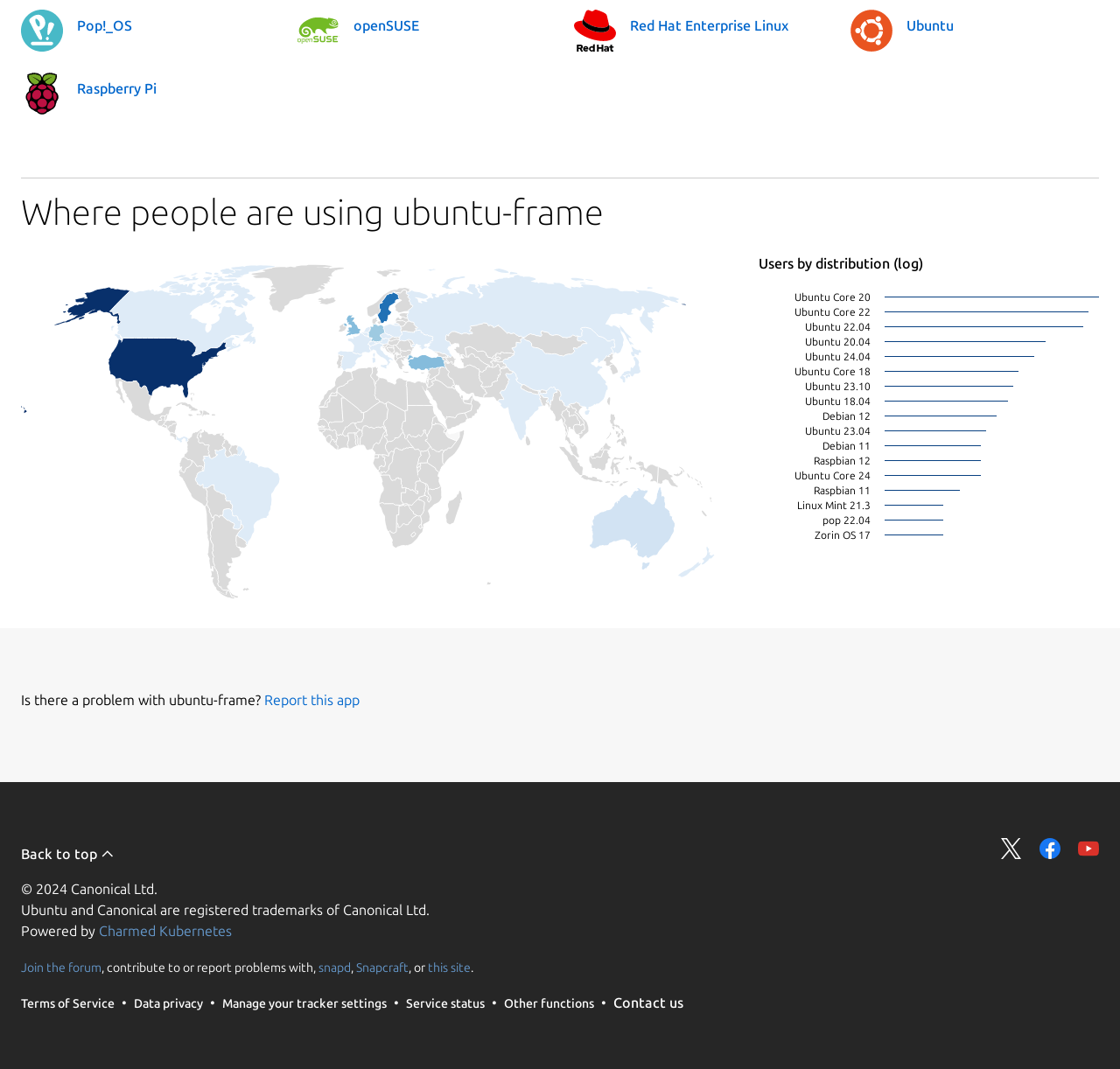What is the name of the company that owns the Ubuntu trademark?
Refer to the image and offer an in-depth and detailed answer to the question.

The webpage mentions 'Ubuntu and Canonical are registered trademarks of Canonical Ltd.' which indicates that Canonical Ltd. is the company that owns the Ubuntu trademark.